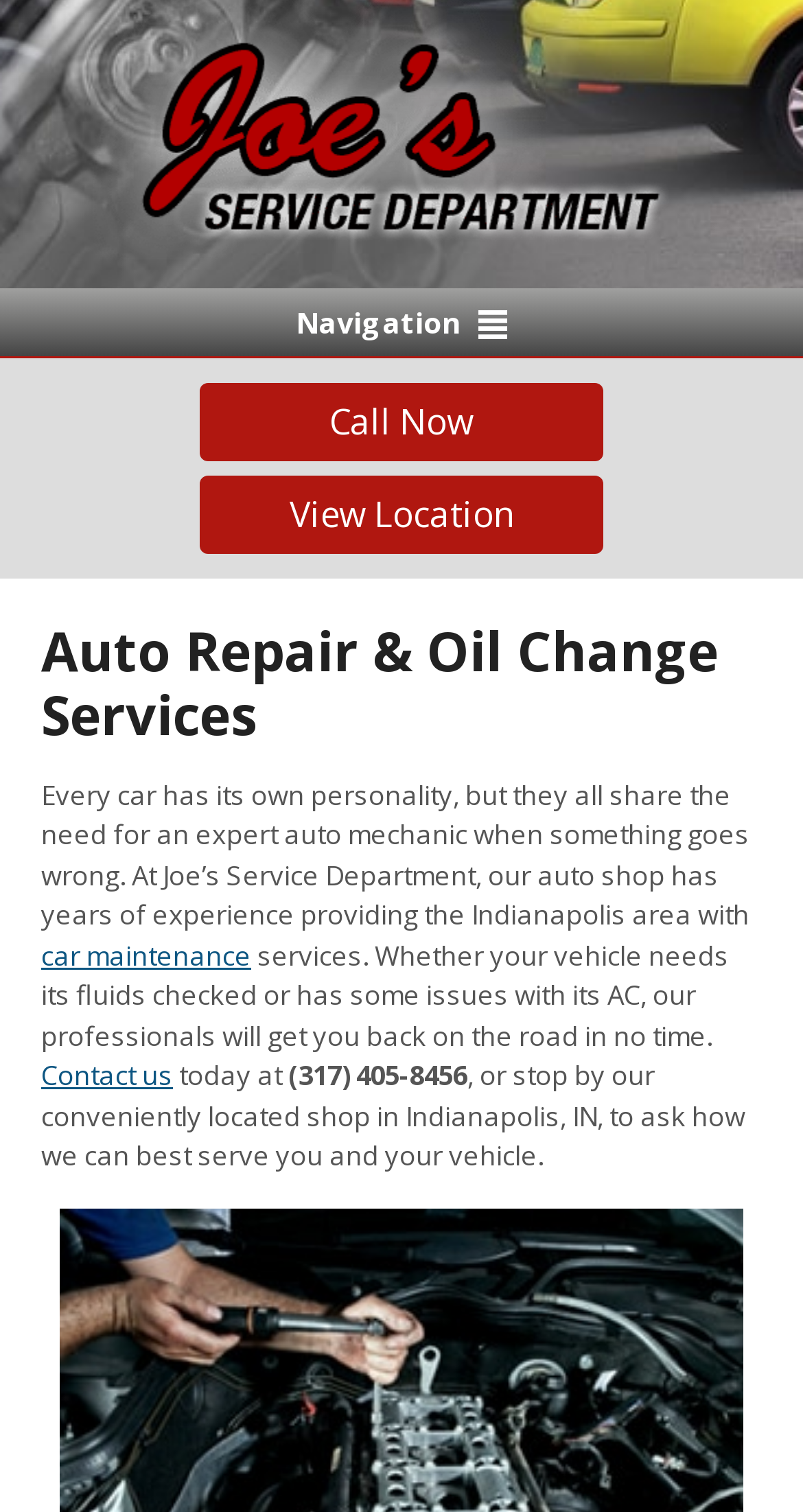Create a detailed summary of the webpage's content and design.

The webpage is about Joe's Service Department, an auto repair and service shop located in Indianapolis, IN. At the top, there is a navigation section with a heading "Navigation" and a link to navigate further. Below the navigation section, there are two prominent links: "Call Now" and "View Location", which are centered on the page.

The main content of the webpage starts with a heading "Auto Repair & Oil Change Services" followed by a paragraph of text that describes the services offered by Joe's Service Department. The text explains that every car needs expert auto mechanics when something goes wrong and that their auto shop has years of experience providing services to the Indianapolis area.

Within the paragraph, there are links to "car maintenance" and "Contact us", which are positioned inline with the text. The paragraph also mentions that their professionals can help with various vehicle issues, such as fluids checks and AC problems.

At the end of the paragraph, there is a call-to-action to contact them today, along with their phone number "(317) 405-8456" and an invitation to visit their conveniently located shop in Indianapolis, IN.